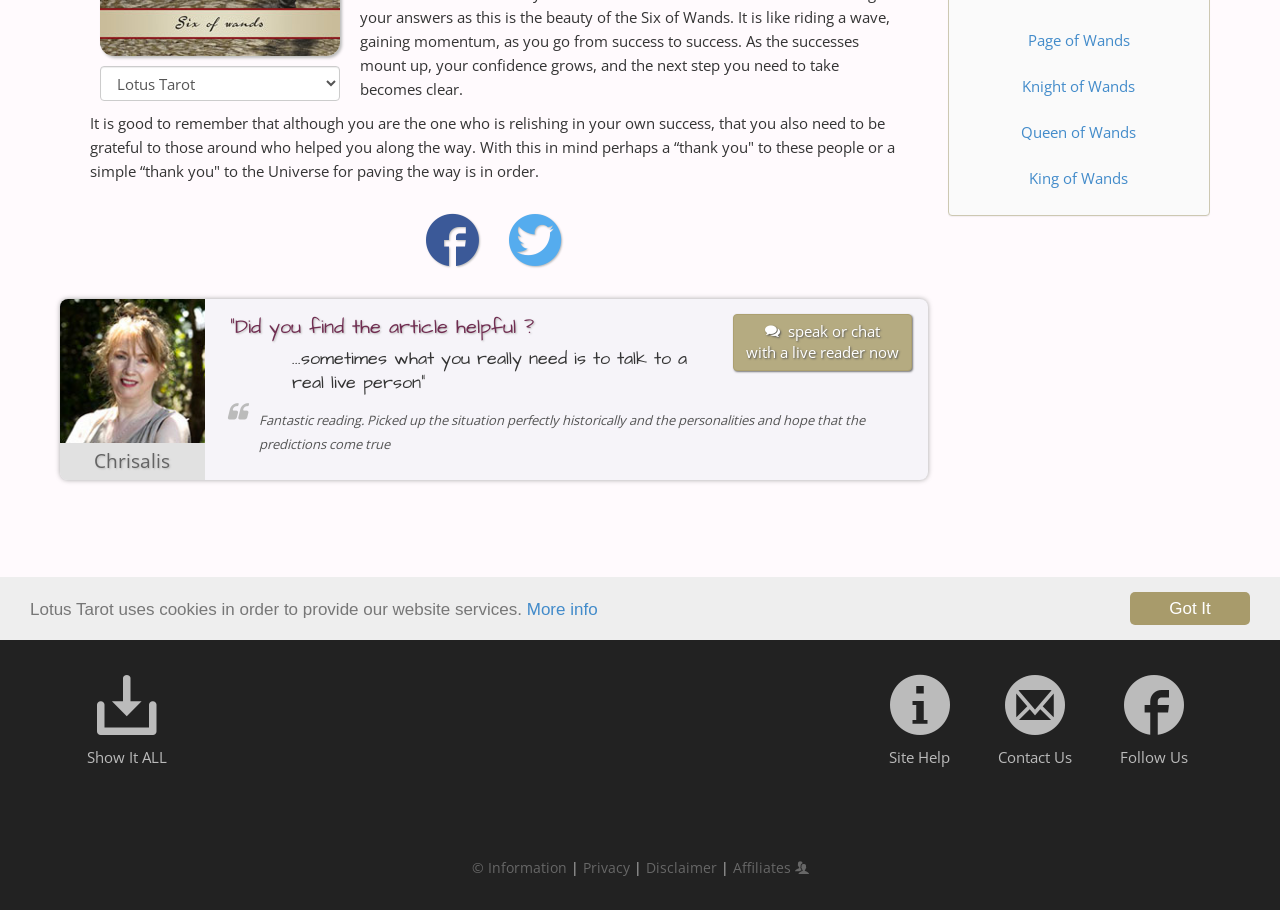Using the provided description: "Queen of Wands", find the bounding box coordinates of the corresponding UI element. The output should be four float numbers between 0 and 1, in the format [left, top, right, bottom].

[0.753, 0.121, 0.933, 0.169]